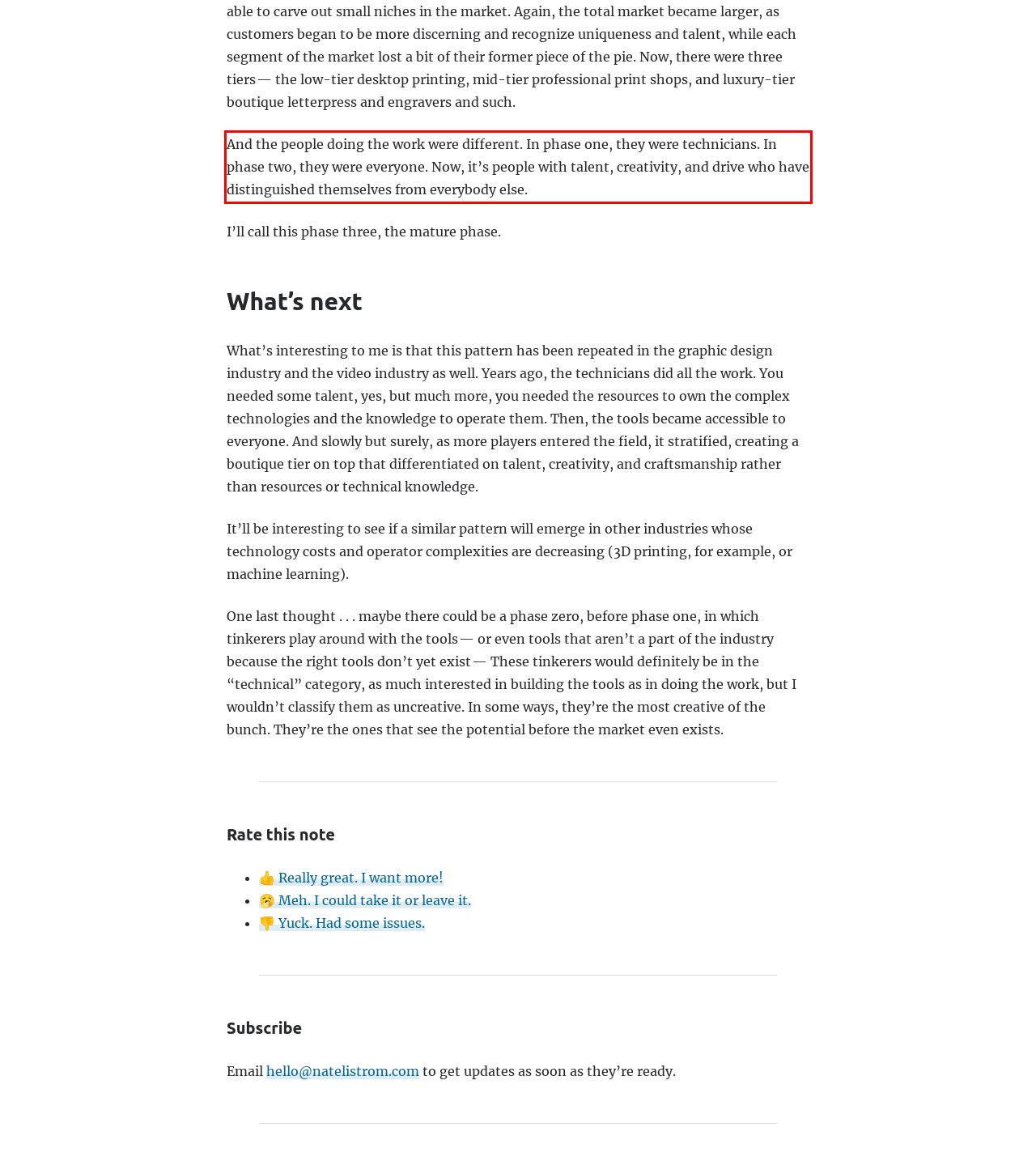Perform OCR on the text inside the red-bordered box in the provided screenshot and output the content.

And the people doing the work were different. In phase one, they were technicians. In phase two, they were everyone. Now, it’s people with talent, creativity, and drive who have distinguished themselves from everybody else.